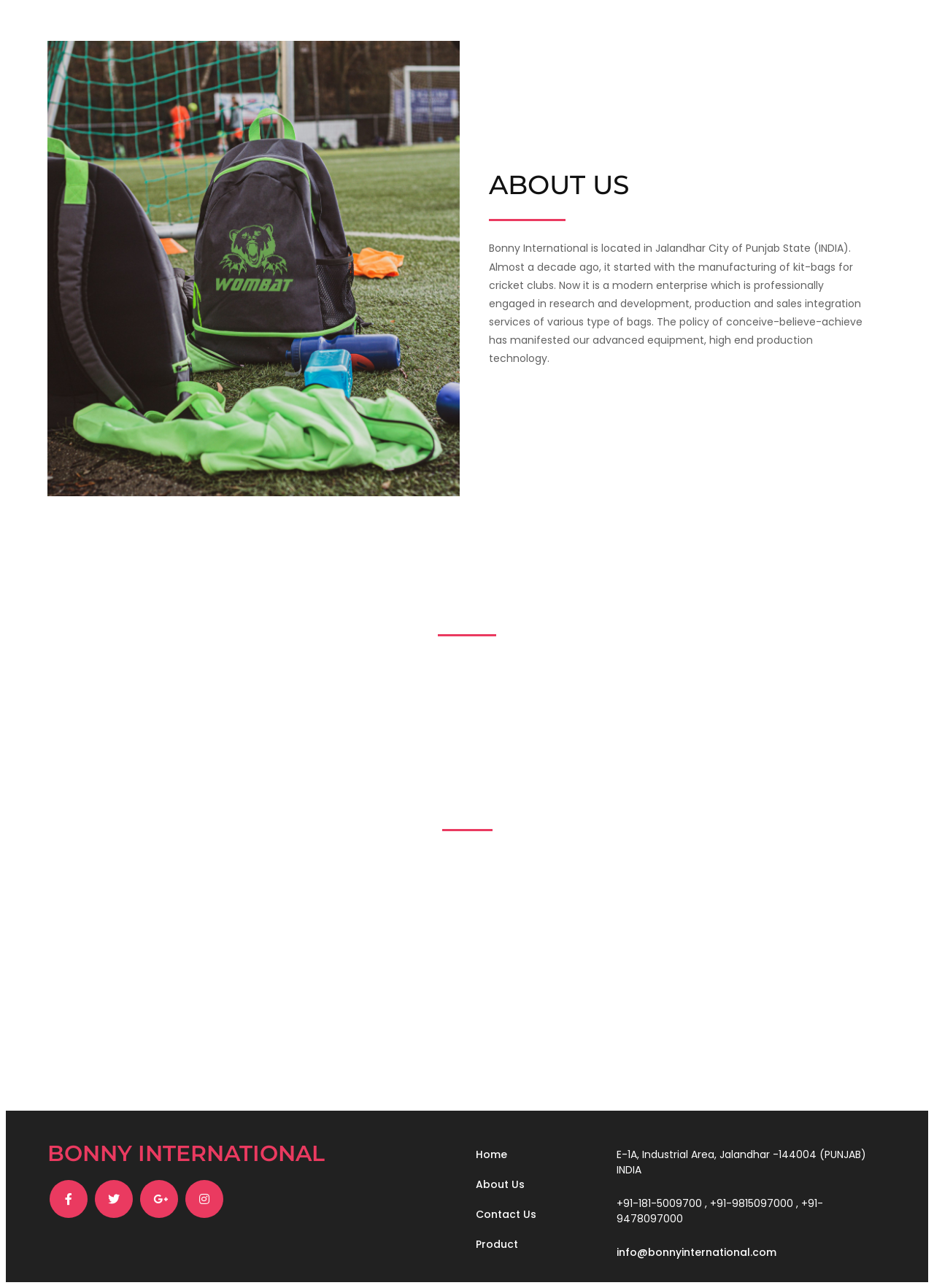Identify the bounding box for the described UI element. Provide the coordinates in (top-left x, top-left y, bottom-right x, bottom-right y) format with values ranging from 0 to 1: Bonny International

[0.051, 0.885, 0.494, 0.906]